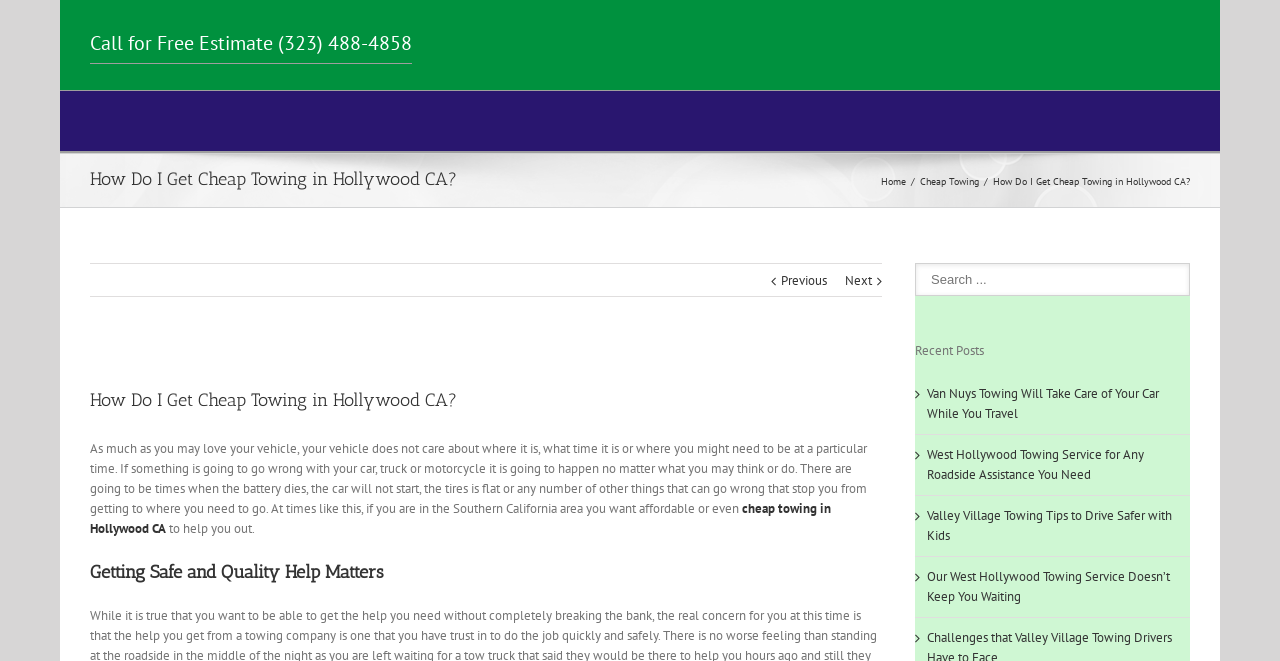What is the purpose of the search box on the webpage?
Answer with a single word or short phrase according to what you see in the image.

To search the website